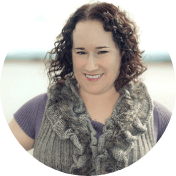Provide a comprehensive description of the image.

The image features Dr. Keely Kolmes, a private practice psychologist based in San Francisco. She is smiling warmly at the camera, showcasing her friendly demeanor. Dr. Kolmes has curly brown hair and is dressed in a purple top layered with a stylish, textured gray vest that adds a touch of elegance to her appearance. The background is softly blurred, drawing attention to her. With over two decades of experience, she is passionate about sexual diversity and online issues, playing a vital role in supporting mental health professionals through networks such as Open Minds. This image is part of her professional profile, reflecting her dedication to psychotherapy and advocacy for marginalized communities.